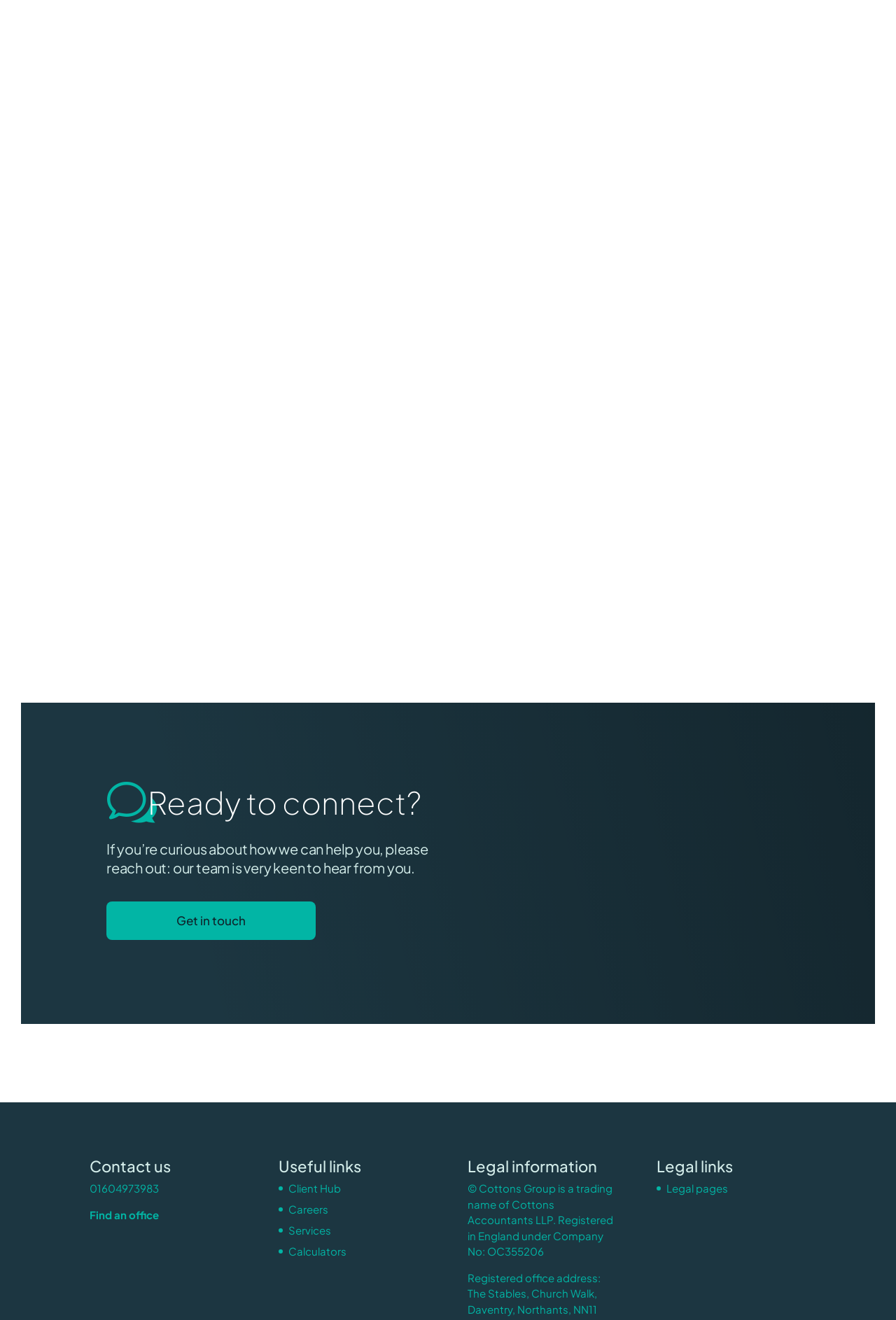What is an operating lease?
Please answer the question with a detailed and comprehensive explanation.

Based on the text, an operating lease is similar to an equipment lease, but it typically lasts longer and has cheaper periodic payments.